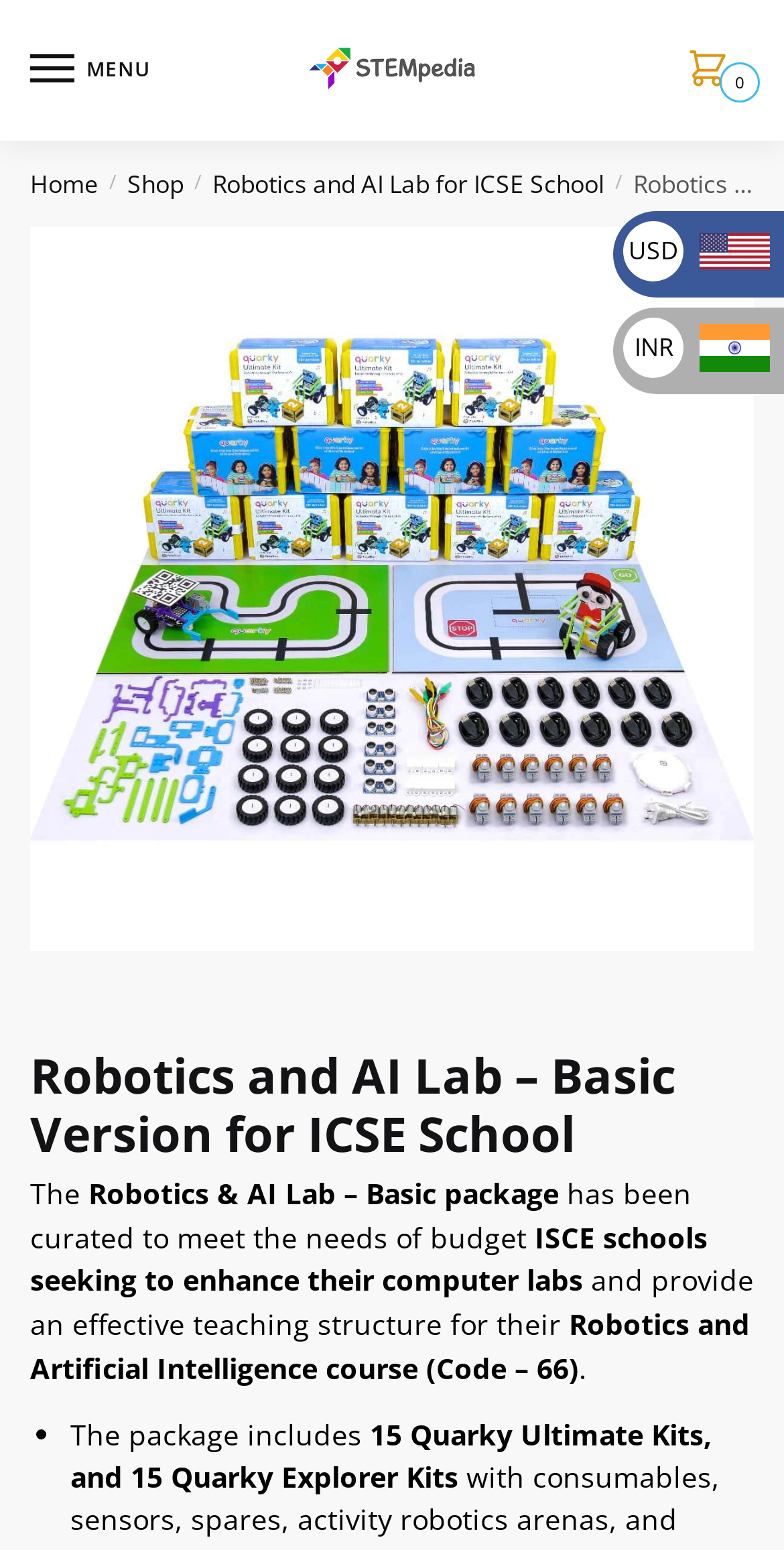Determine the bounding box coordinates of the element that should be clicked to execute the following command: "Learn more about the AI & Robotics Classroom Bundle".

[0.038, 0.593, 0.962, 0.619]